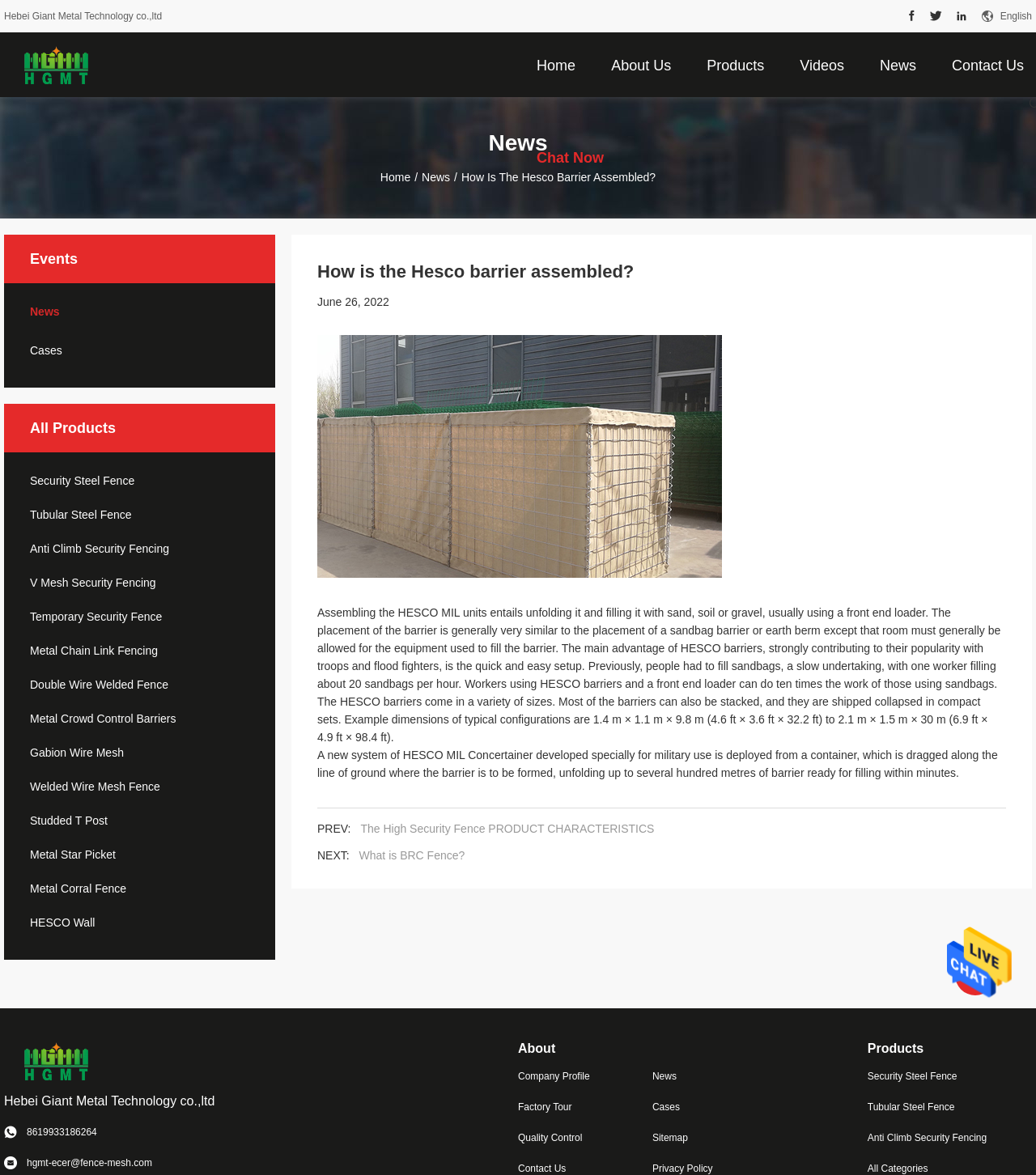Locate the bounding box of the UI element described in the following text: "Anti Climb Security Fencing".

[0.837, 0.962, 0.996, 0.975]